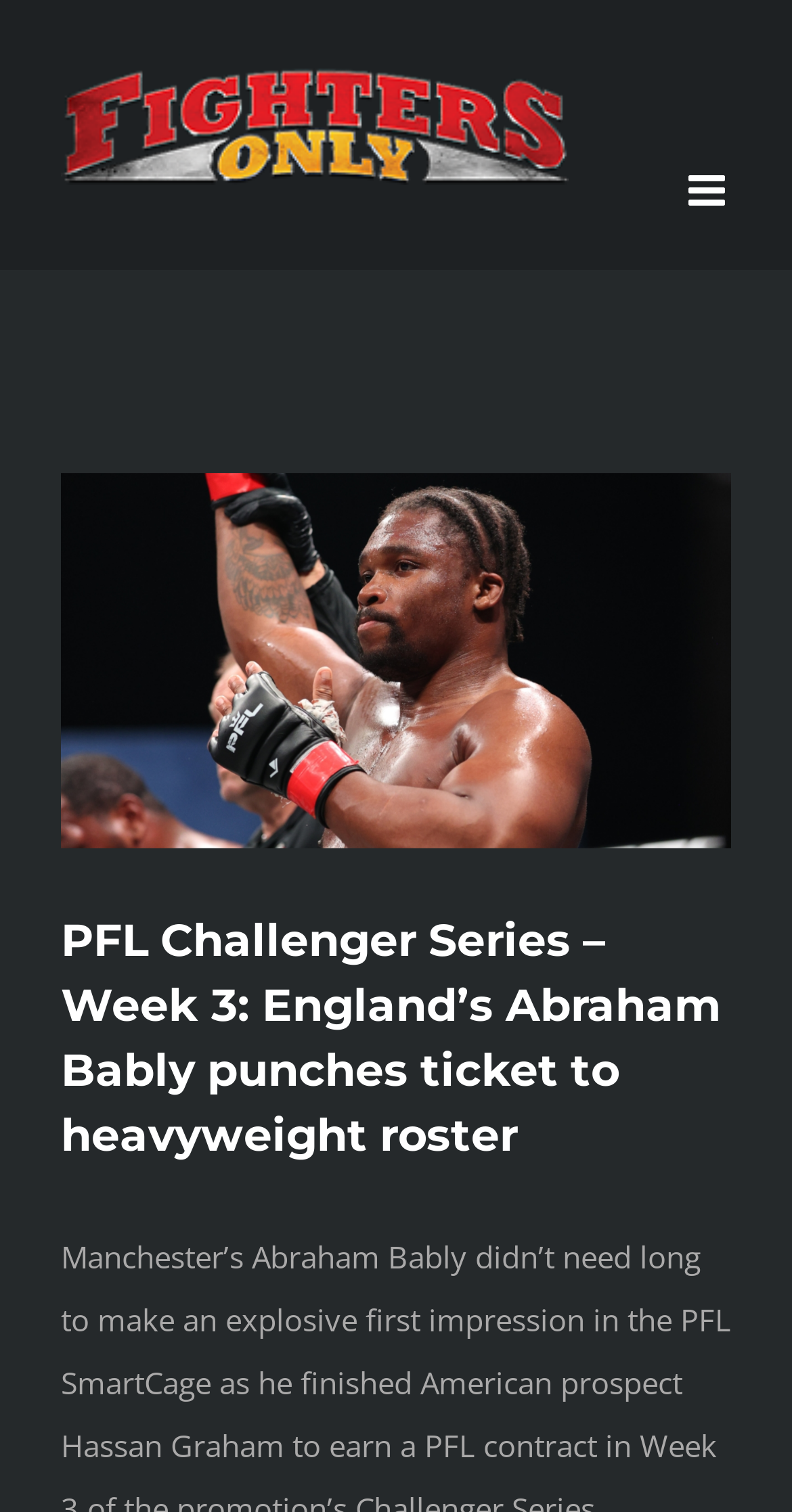Explain the webpage in detail, including its primary components.

The webpage is about the PFL Challenger Series, specifically Week 3, where England's Abraham Bably has earned a spot on the heavyweight roster. 

At the top left of the page, there is the Fighters Only logo, which is also a link. To the right of the logo, there is a link to toggle the mobile menu, which is currently not expanded. 

Below the logo, there is a large image, likely of Abraham Bably, with a link to view a larger version of the image. Above the image, there is a heading that summarizes the content of the page, which is about Abraham Bably's achievement in the PFL Challenger Series. 

At the bottom right of the page, there is a link to go back to the top of the page, represented by an upward arrow icon.